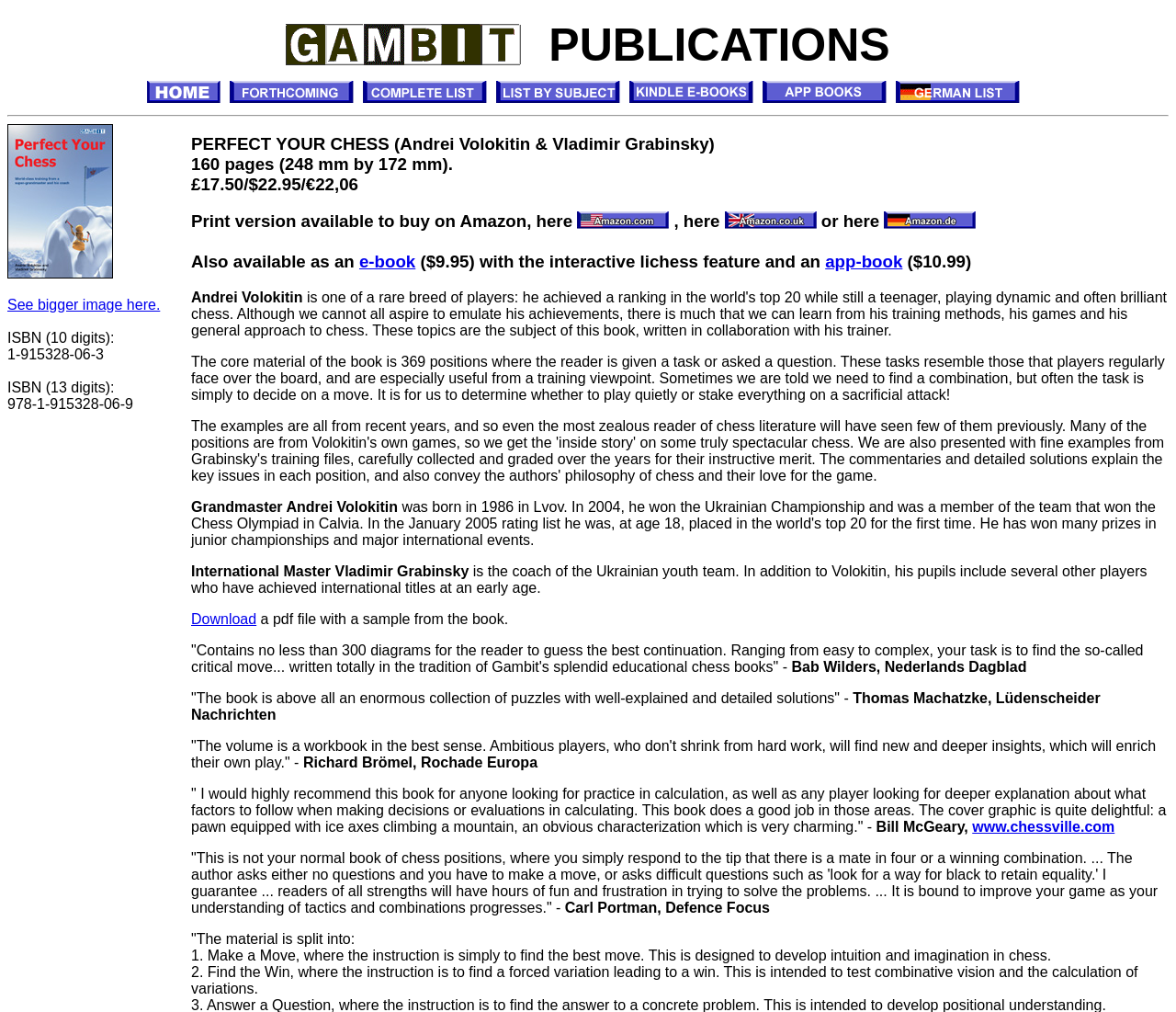Examine the image and give a thorough answer to the following question:
What is the price of the print version of the book?

The price of the print version of the book can be found in the heading element on the webpage, which mentions 'PERFECT YOUR CHESS (Andrei Volokitin & Vladimir Grabinsky) 160 pages (248 mm by 172 mm). £17.50/$22.95/€22,06...'.